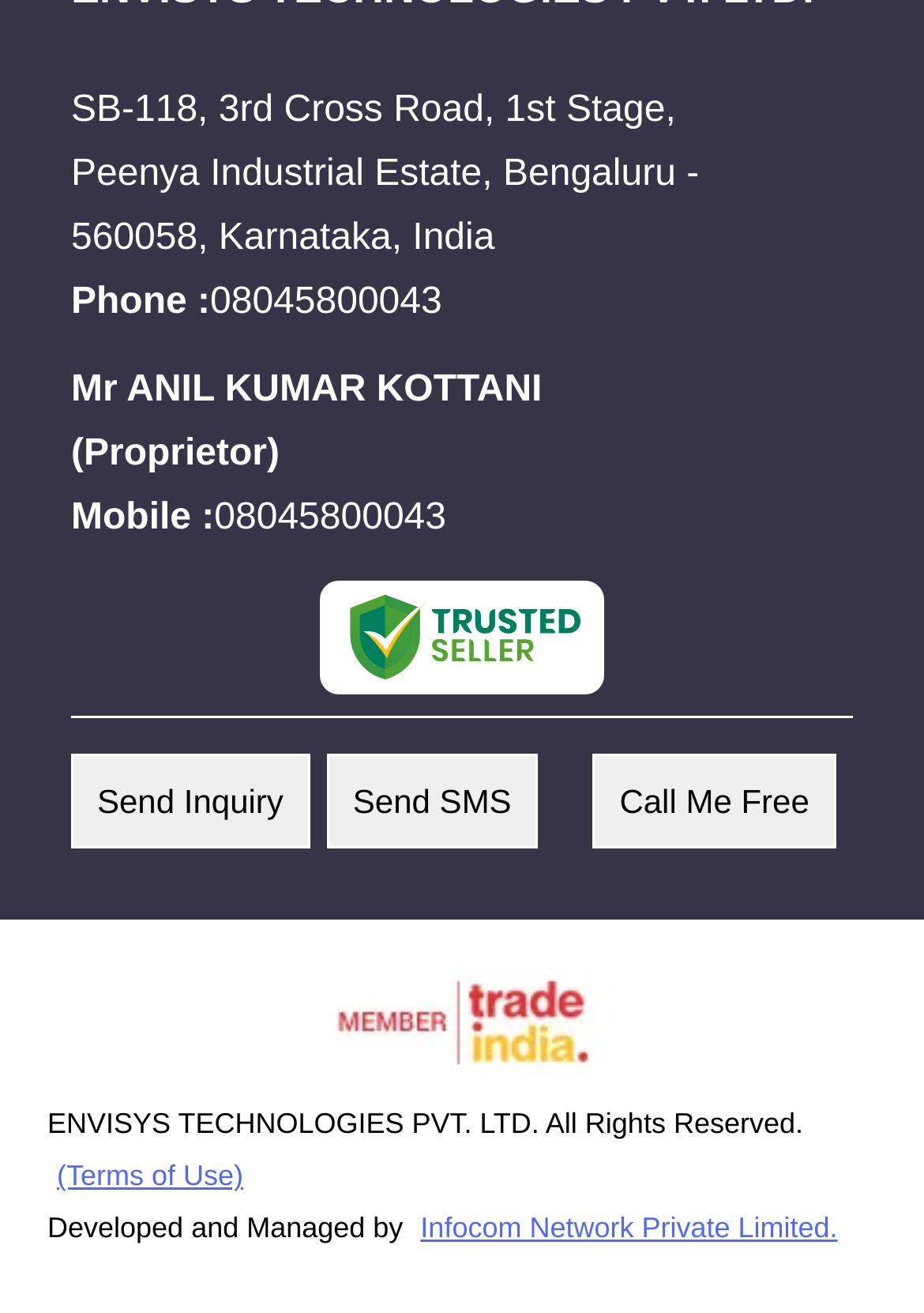Find the bounding box coordinates for the element described here: "Call Me Free".

[0.642, 0.574, 0.904, 0.647]